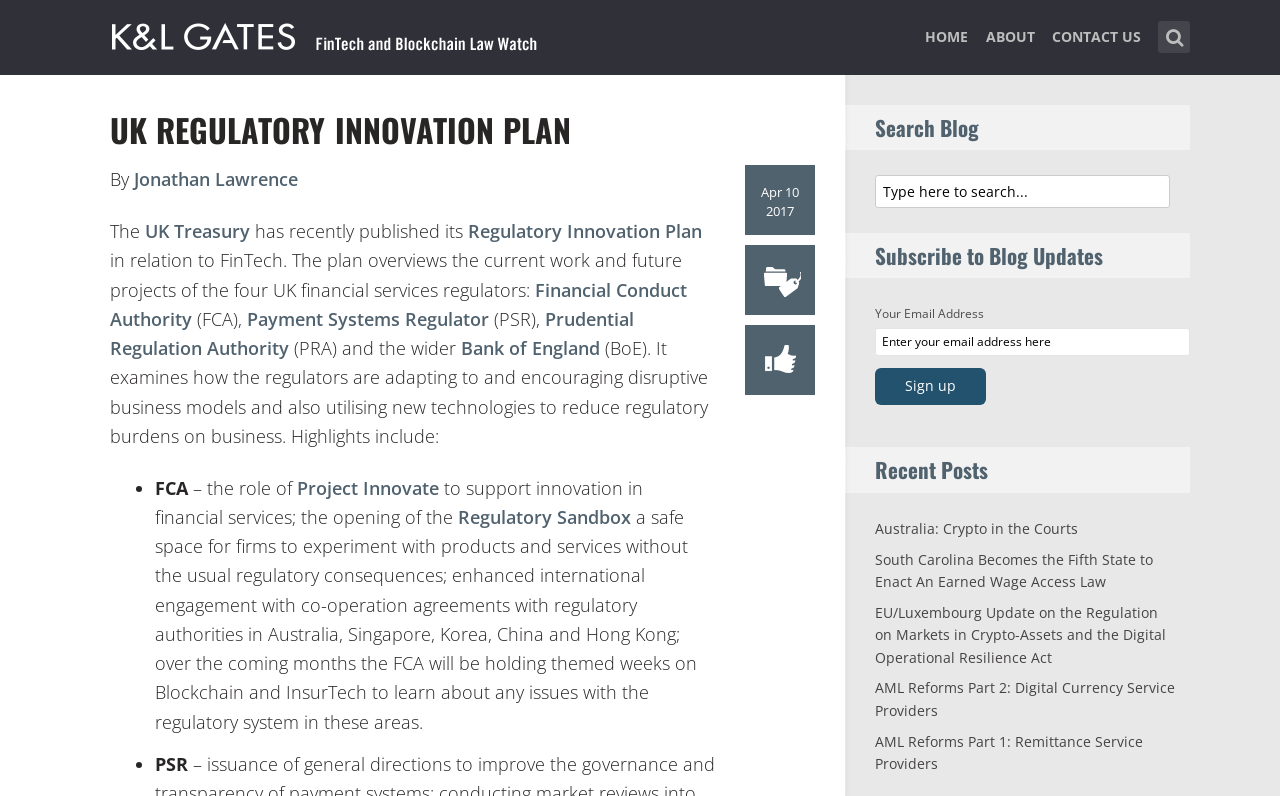Find the bounding box coordinates of the area that needs to be clicked in order to achieve the following instruction: "Search for a blog post". The coordinates should be specified as four float numbers between 0 and 1, i.e., [left, top, right, bottom].

[0.905, 0.026, 0.93, 0.067]